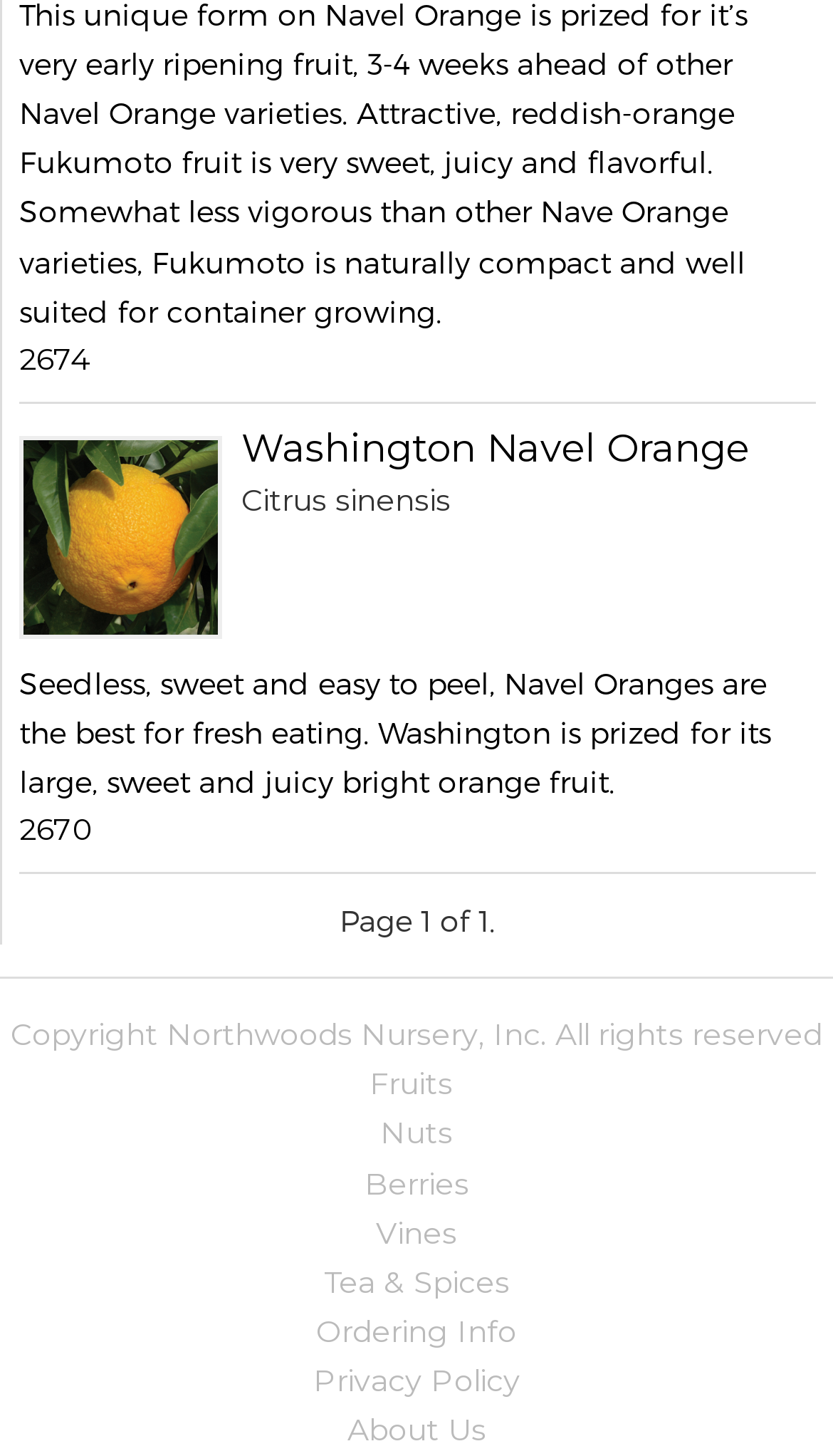Respond to the question below with a concise word or phrase:
What are the categories of products available?

Fruits, Nuts, Berries, Vines, Tea & Spices